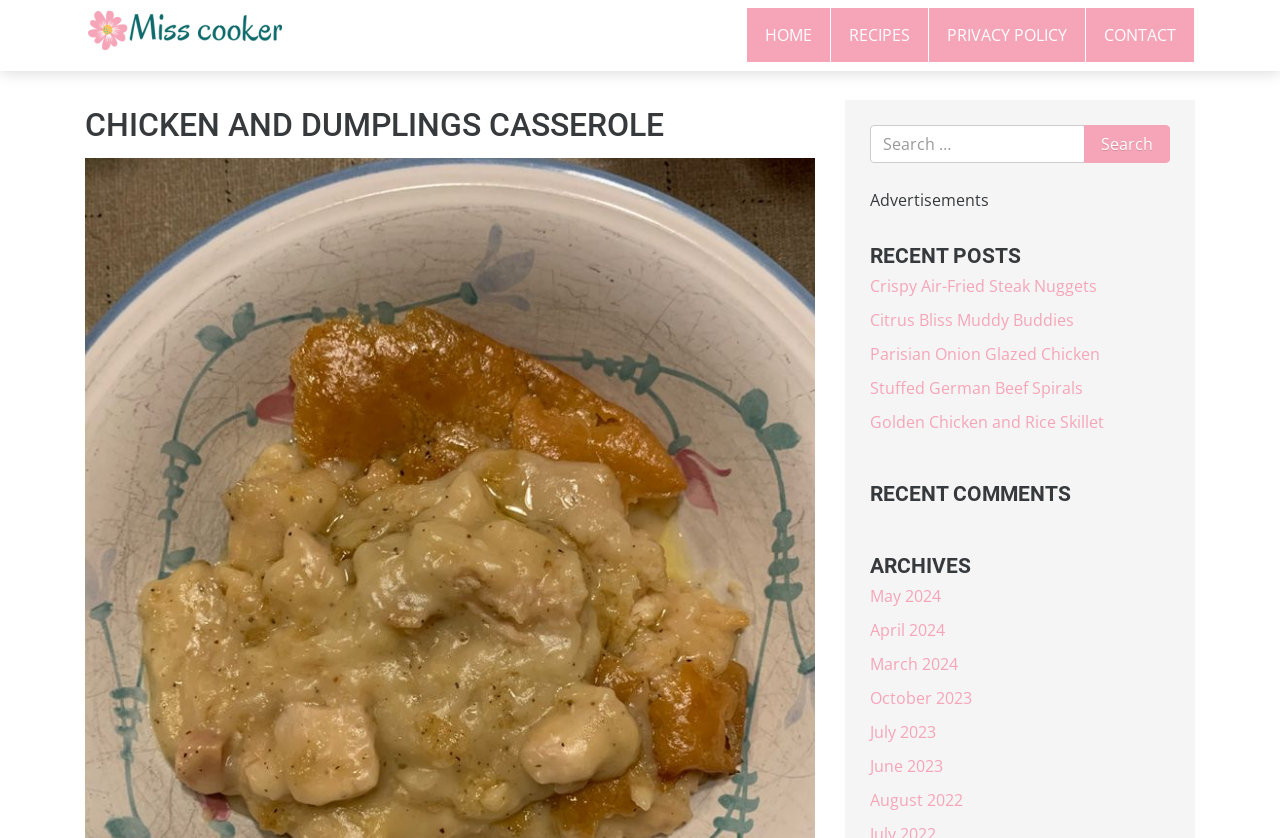How many months are listed in the archives section?
Please respond to the question with a detailed and informative answer.

I counted the number of link elements under the 'ARCHIVES' heading, which are 'May 2024', 'April 2024', 'March 2024', 'October 2023', 'July 2023', and 'June 2023', totaling 6 months.